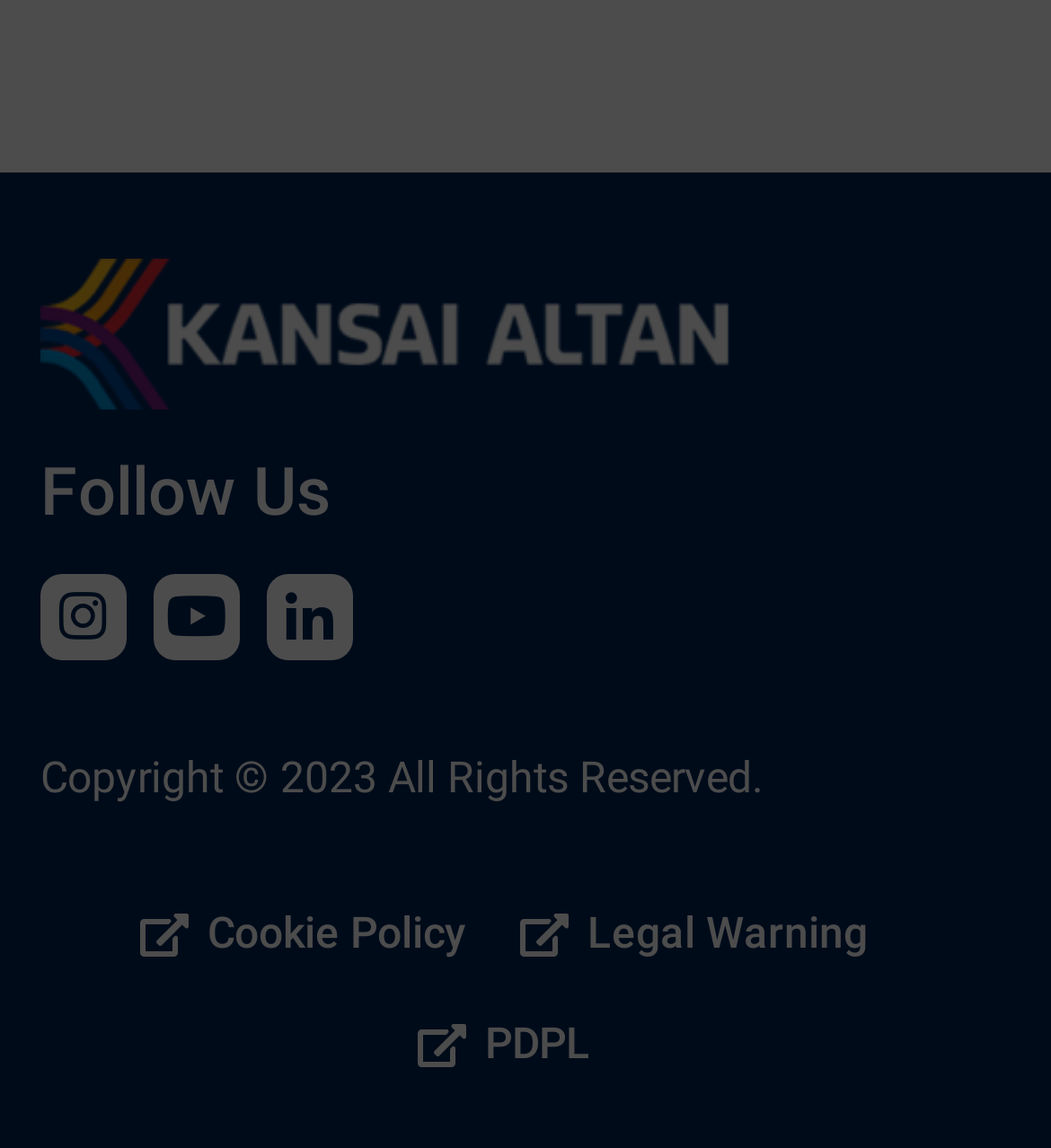Based on the element description: "title="linkedin"", identify the bounding box coordinates for this UI element. The coordinates must be four float numbers between 0 and 1, listed as [left, top, right, bottom].

[0.254, 0.52, 0.336, 0.564]